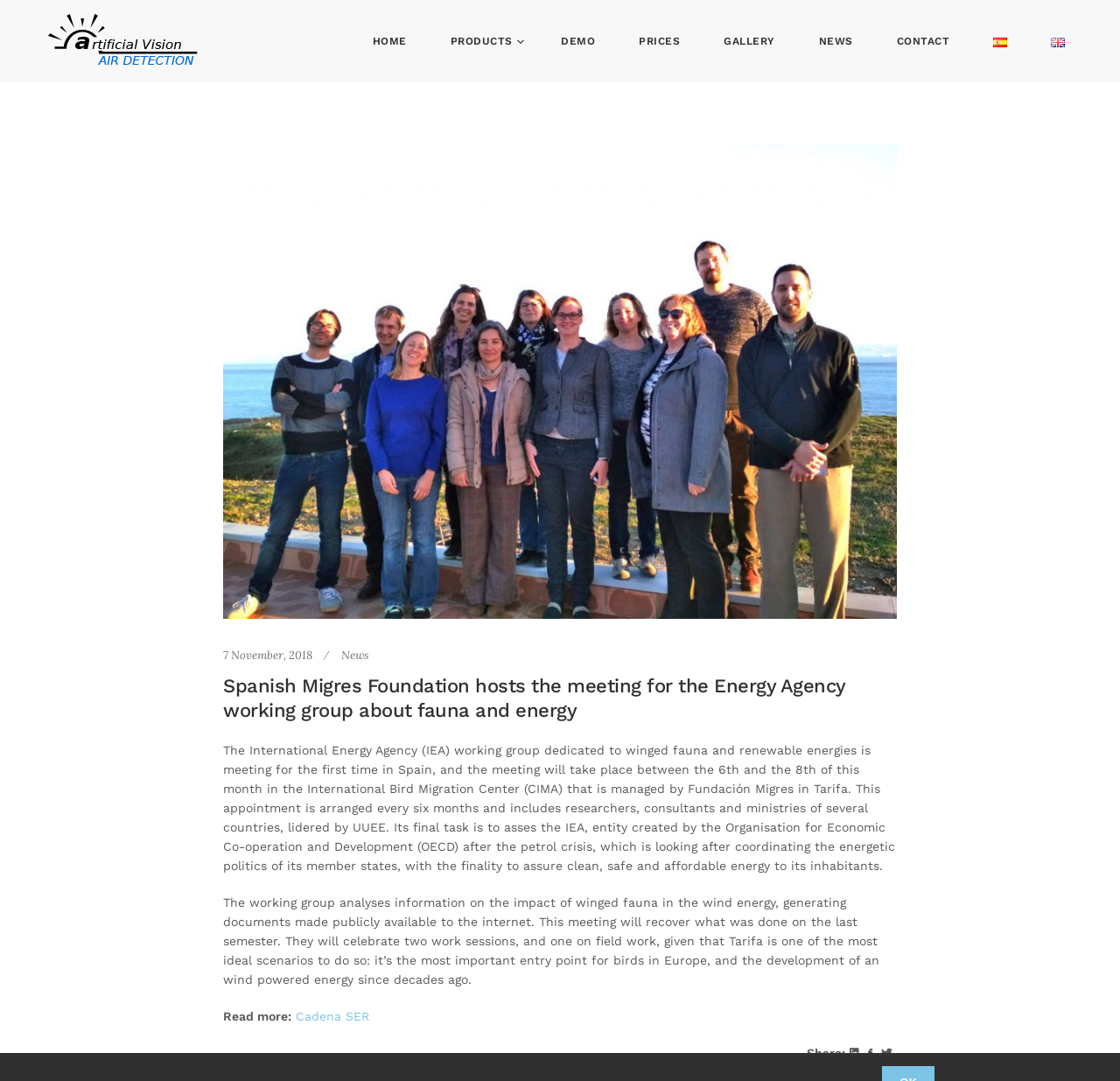What is the topic of the meeting mentioned in the webpage?
Provide an in-depth and detailed answer to the question.

I found the topic of the meeting by reading the heading of the webpage, which states 'Spanish Migres Foundation hosts the meeting for the Energy Agency working group about fauna and energy'. This clearly indicates that the meeting is about fauna and energy.